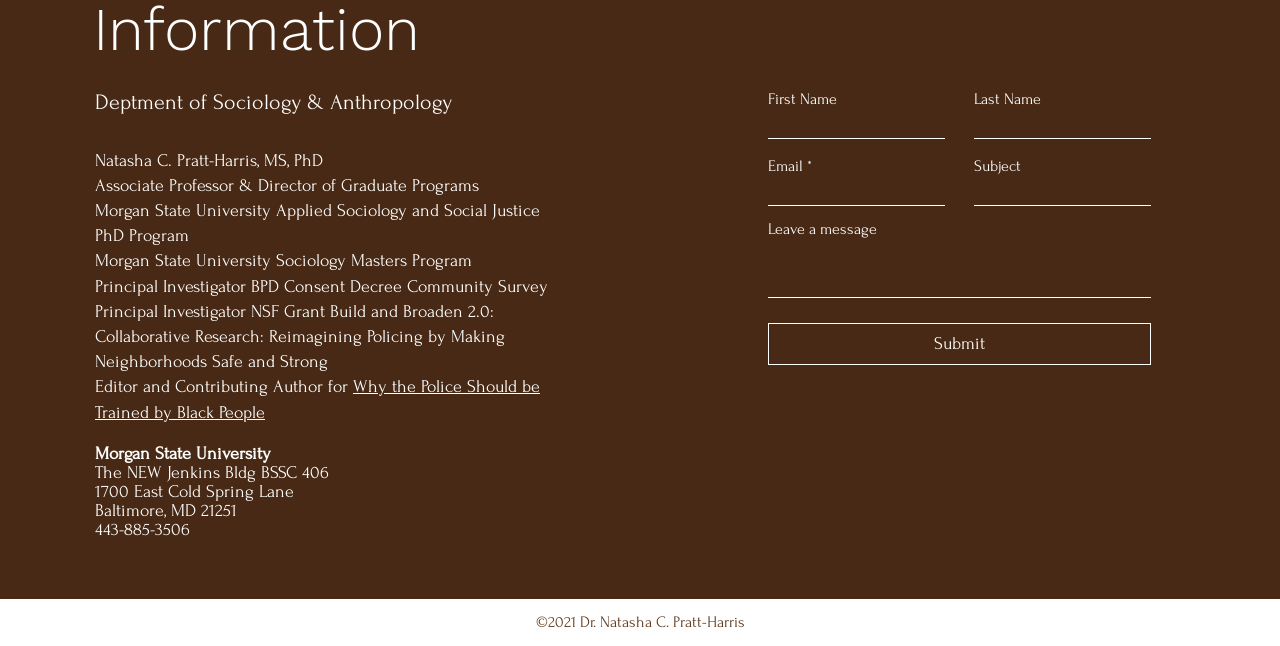Provide the bounding box coordinates of the UI element that matches the description: "name="email"".

[0.6, 0.269, 0.738, 0.319]